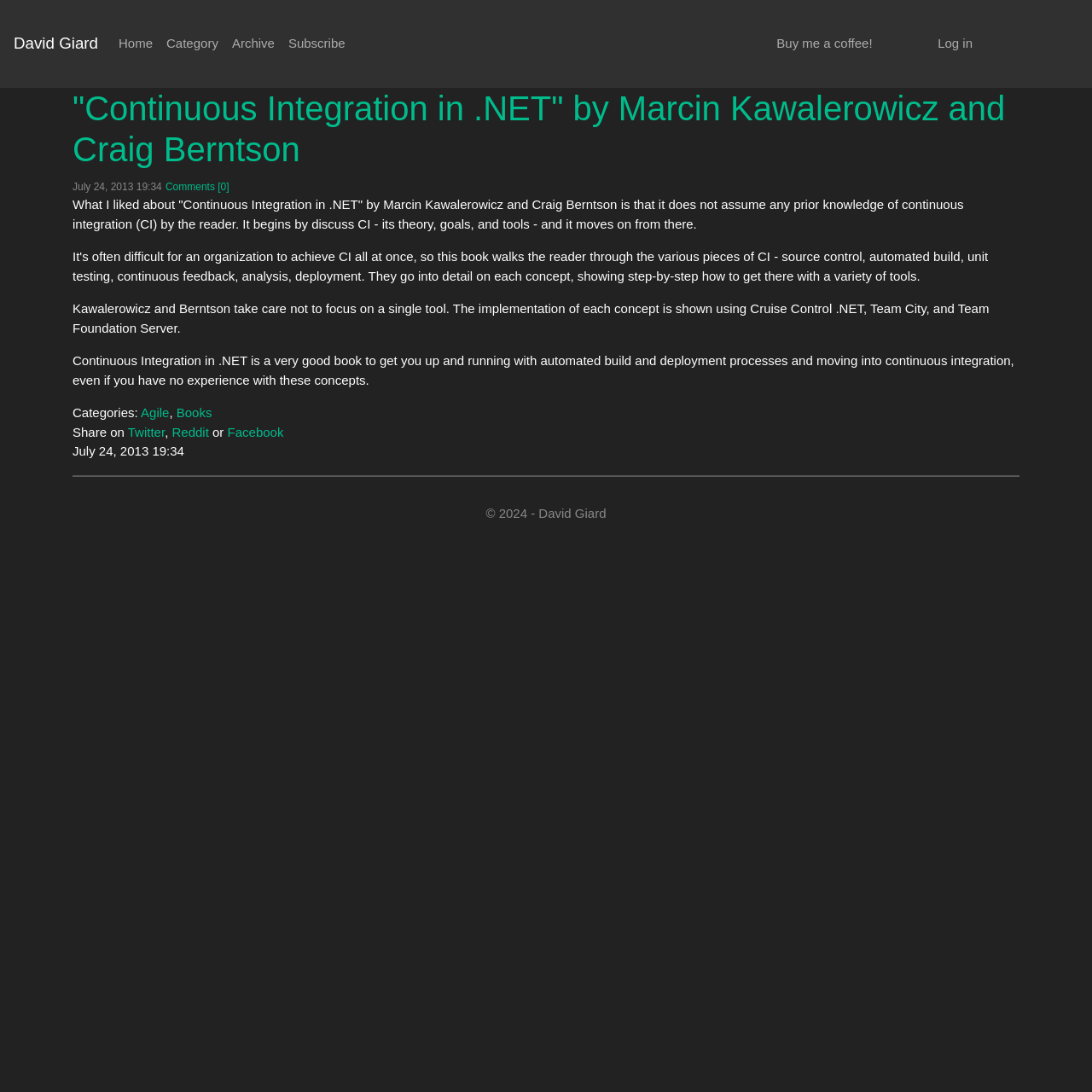What are the categories of the book review? Look at the image and give a one-word or short phrase answer.

Agile, Books